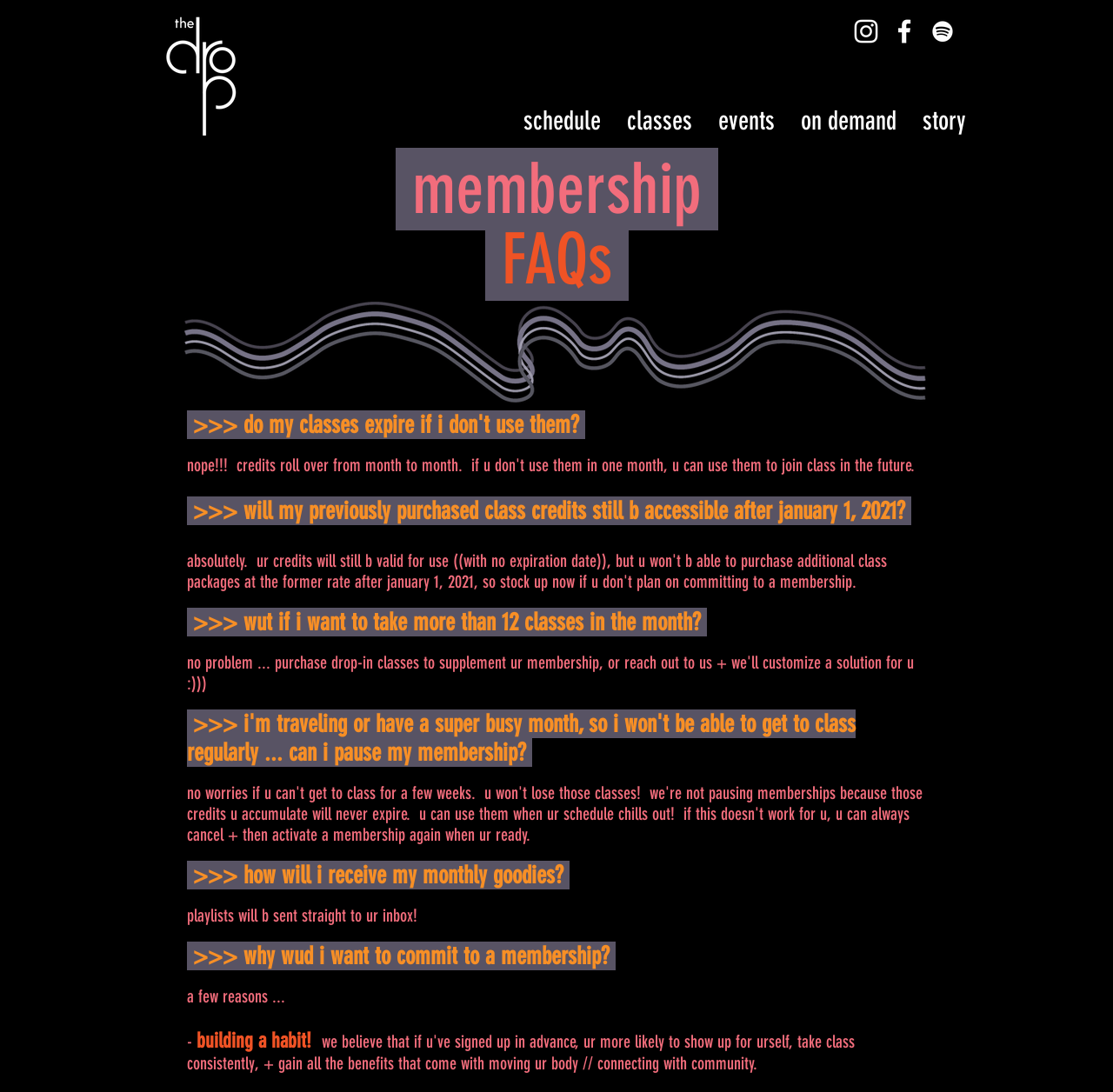What is the logo of the website?
Look at the image and answer with only one word or phrase.

TheDrop-SecondaryLogo